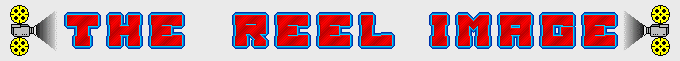Provide an in-depth description of the image you see.

The image features the logo of "The Reel Image," designed in a vibrant and bold style. The text is presented in large, red capital letters set against a light grey background. Flanking the text are stylized graphic elements resembling film reels, adding a dynamic touch to the design. This logo serves as a prominent visual representation of the publication, which focuses on film reviews, specifically in the context of 8mm films and Super8 cinema. The playful typography and graphical elements reflect a nostalgic appeal, appealing to enthusiasts of vintage film media.